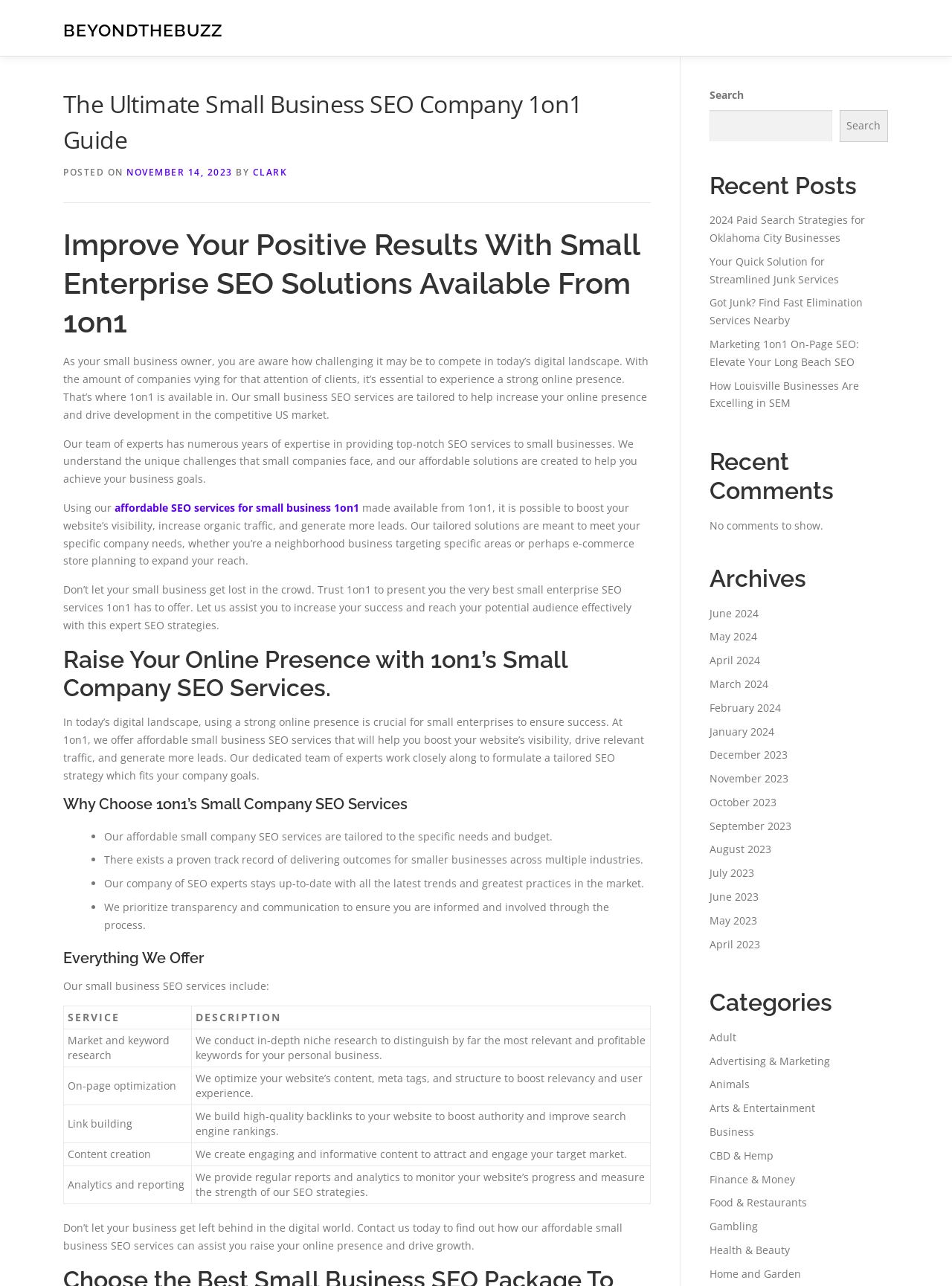What is the purpose of the 'Market and keyword research' service?
Please describe in detail the information shown in the image to answer the question.

According to the table on the webpage, the 'Market and keyword research' service is intended to 'conduct in-depth niche research to distinguish the most relevant and profitable keywords for your business', implying that its purpose is to identify the most important keywords for a business.